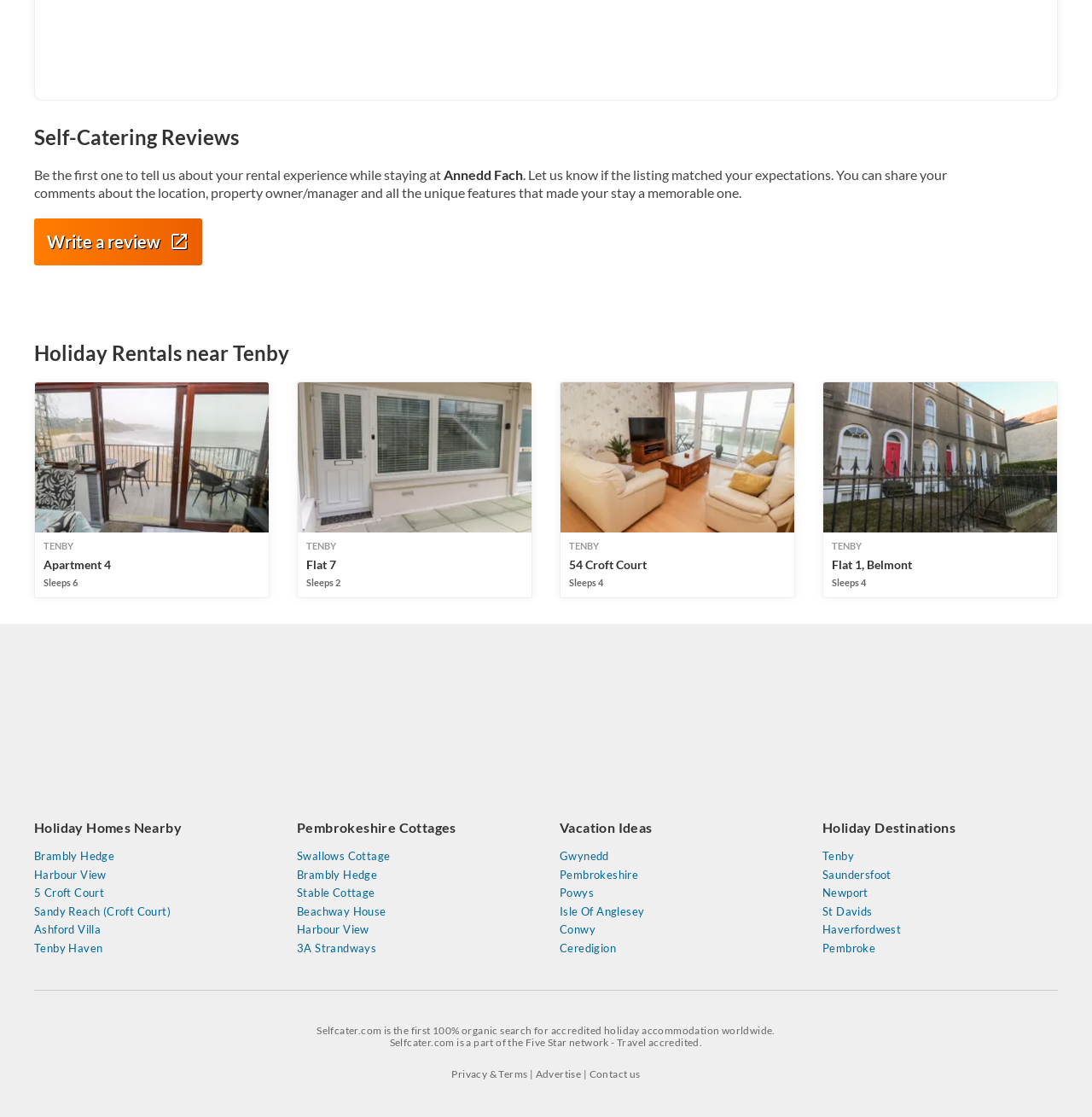What is the name of the first holiday home listed?
Based on the visual details in the image, please answer the question thoroughly.

The first holiday home listed is 'Brambly Hedge', which is a link under the heading 'Holiday Homes Nearby'.